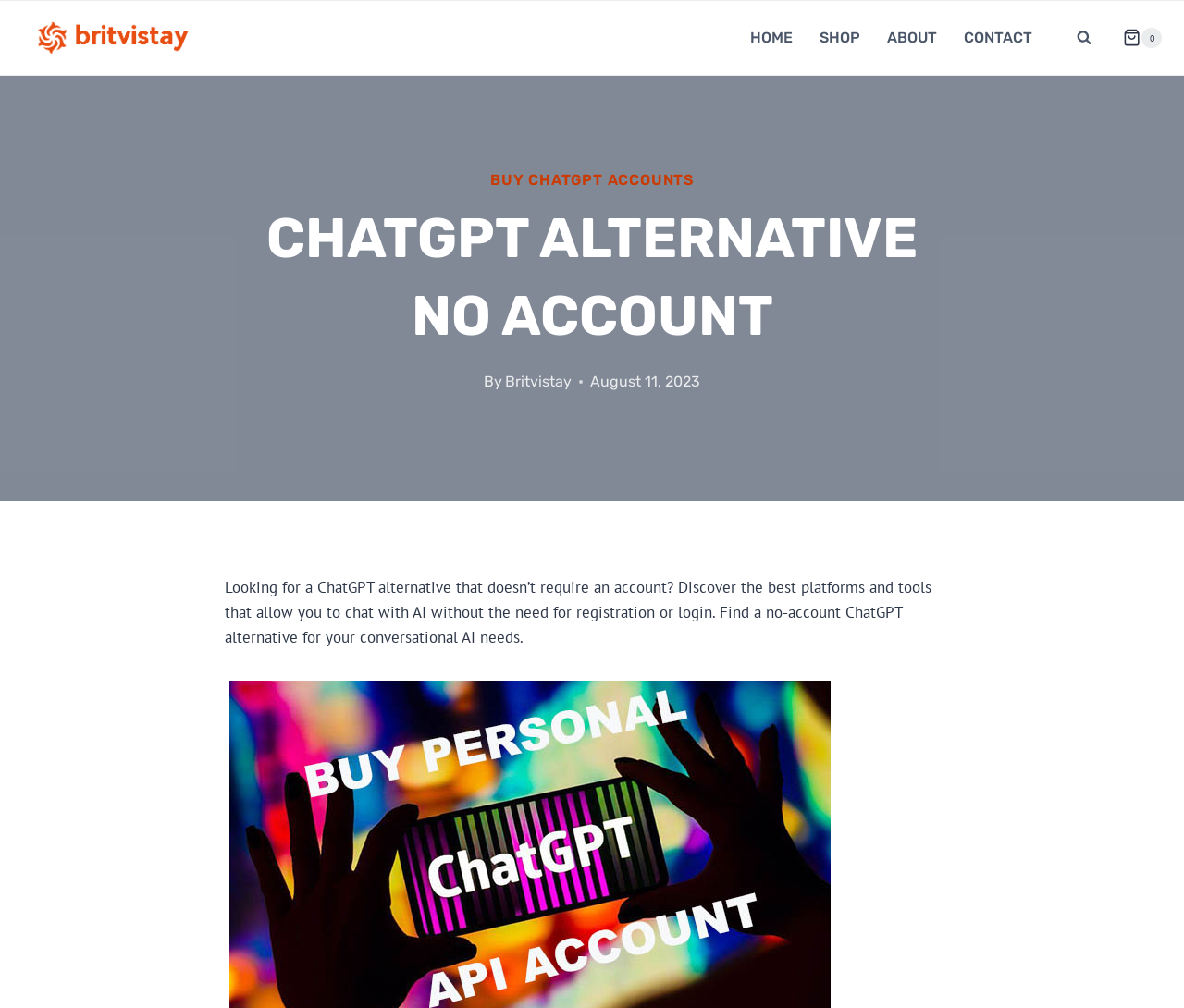Please find and generate the text of the main heading on the webpage.

CHATGPT ALTERNATIVE NO ACCOUNT